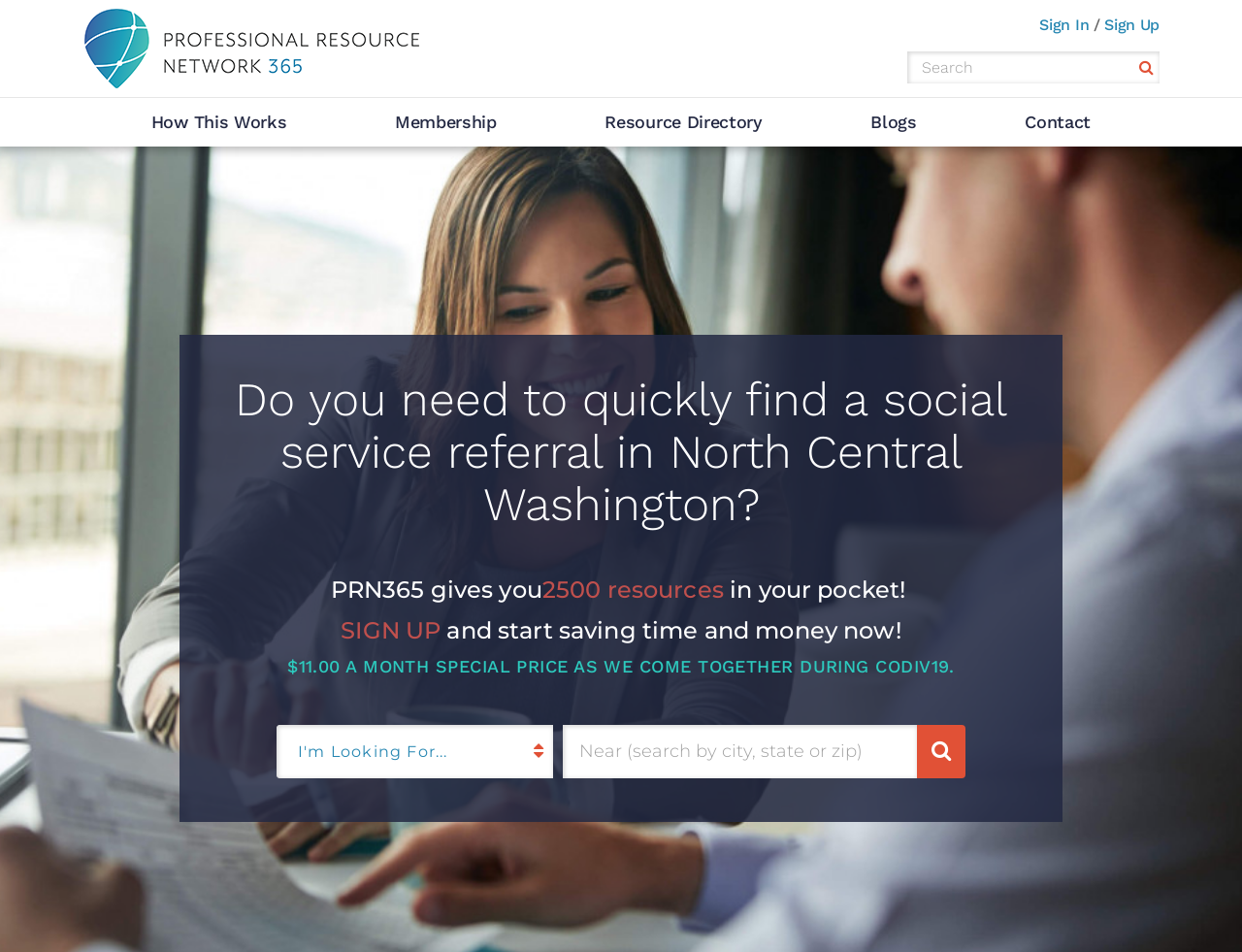Provide your answer in one word or a succinct phrase for the question: 
What is the purpose of the search bar?

Search resources